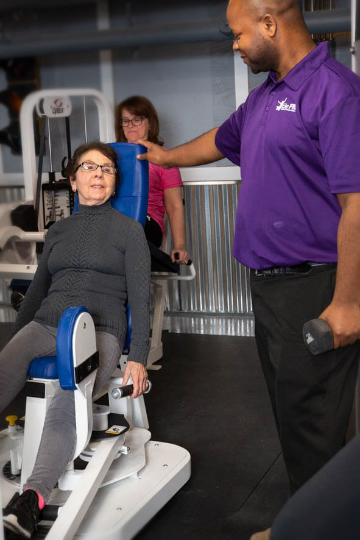Provide a brief response to the question using a single word or phrase: 
What kind of atmosphere does the gym promote?

Welcoming and community-oriented